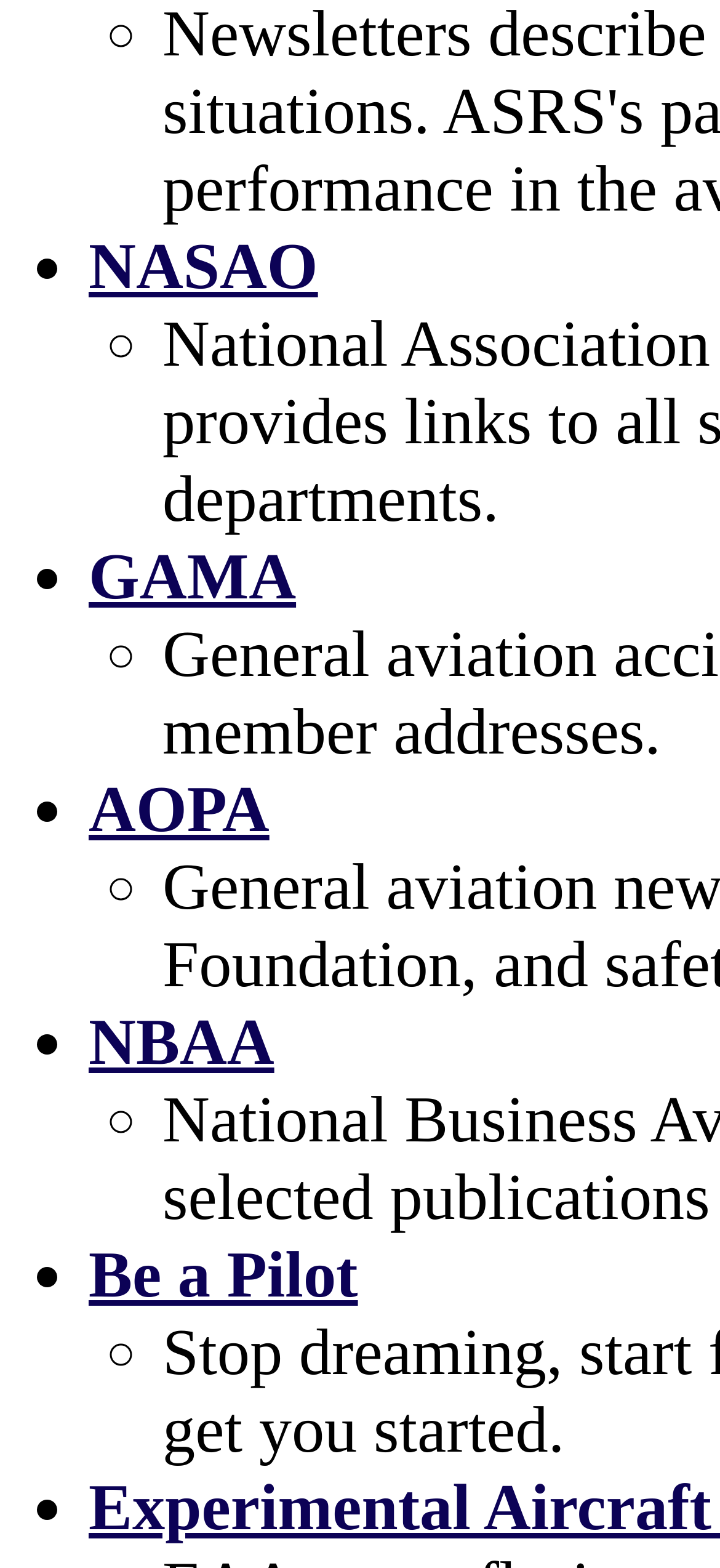Respond to the question below with a single word or phrase:
What is the vertical position of the 'AOPA' link?

Middle